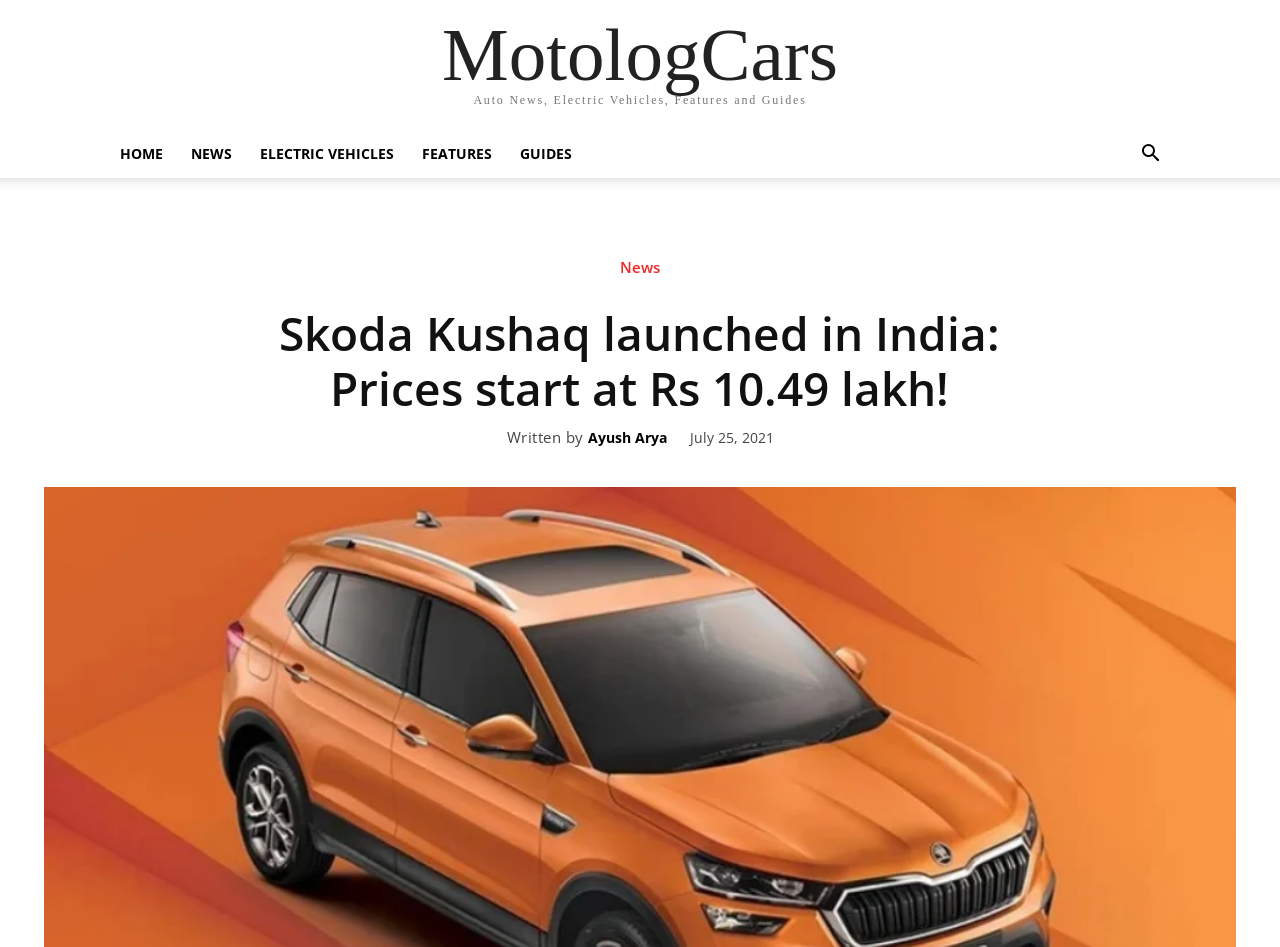Please answer the following question as detailed as possible based on the image: 
Who wrote the article about Skoda Kushaq?

The author of the article is mentioned as 'Ayush Arya' which is a link located below the heading 'Skoda Kushaq launched in India: Prices start at Rs 10.49 lakh!'.